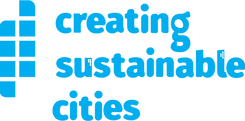Thoroughly describe the content and context of the image.

The image features the logo for "Creating Sustainable Cities," presented in a vibrant blue color. The design combines a grid-like element on the left with the text on the right, clearly emphasizing the initiative's focus on urban sustainability. This logo is likely associated with the Southend on Sea Borough Council, which is committed to developing a sustainable urban landscape that prioritizes carbon reduction and energy efficiency. The representation aims to highlight the council's ambition to foster a vibrant future for its residents and businesses by promoting sustainable practices in urban development.